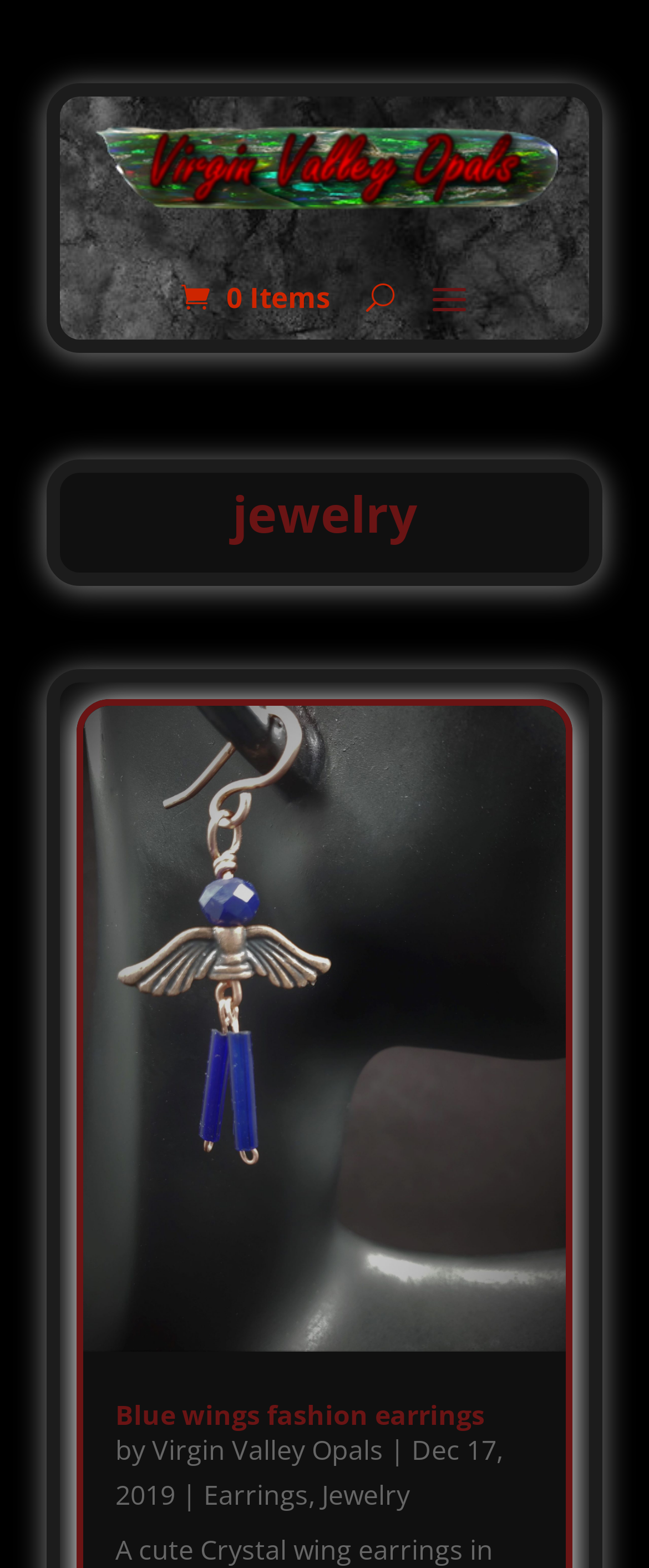What is the name of the website?
Using the image as a reference, answer the question in detail.

The name of the website can be determined by looking at the top-left corner of the webpage, where the logo and website name 'Virgin Valley Precious Opals and Jewelry' are displayed.